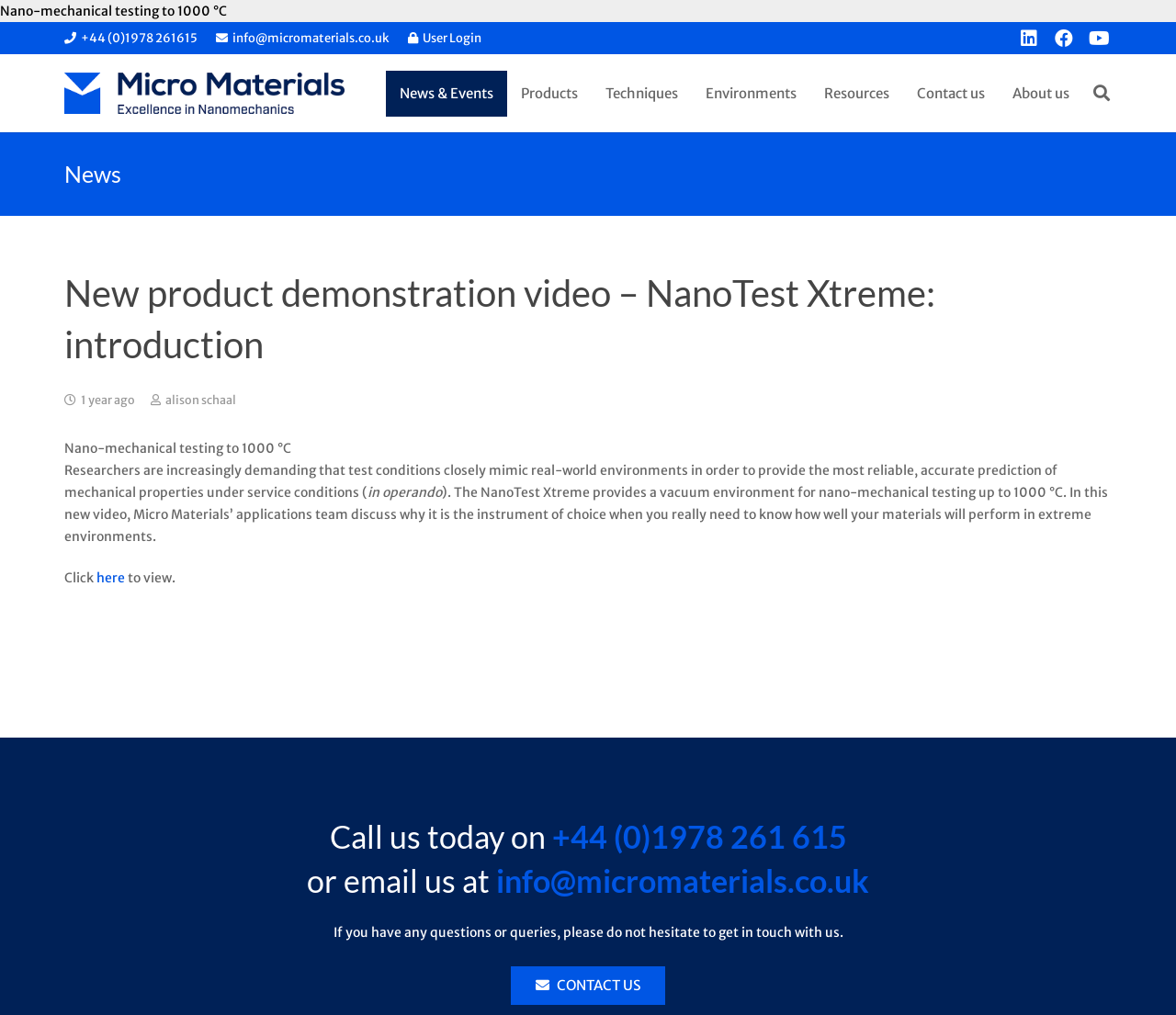Find and indicate the bounding box coordinates of the region you should select to follow the given instruction: "Click the user login button".

[0.347, 0.03, 0.409, 0.045]